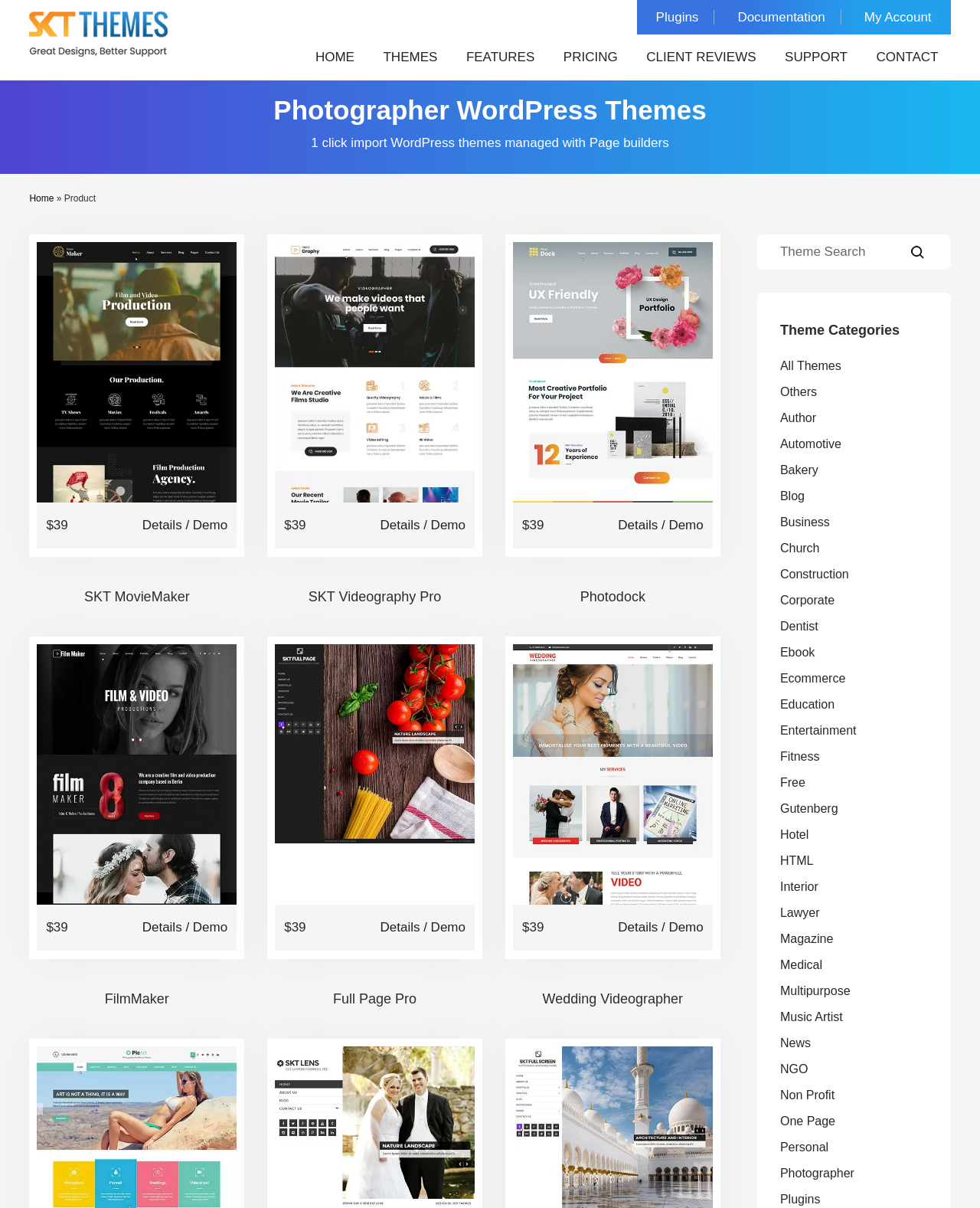Please determine the bounding box coordinates of the clickable area required to carry out the following instruction: "Search for a theme". The coordinates must be four float numbers between 0 and 1, represented as [left, top, right, bottom].

[0.773, 0.194, 0.92, 0.223]